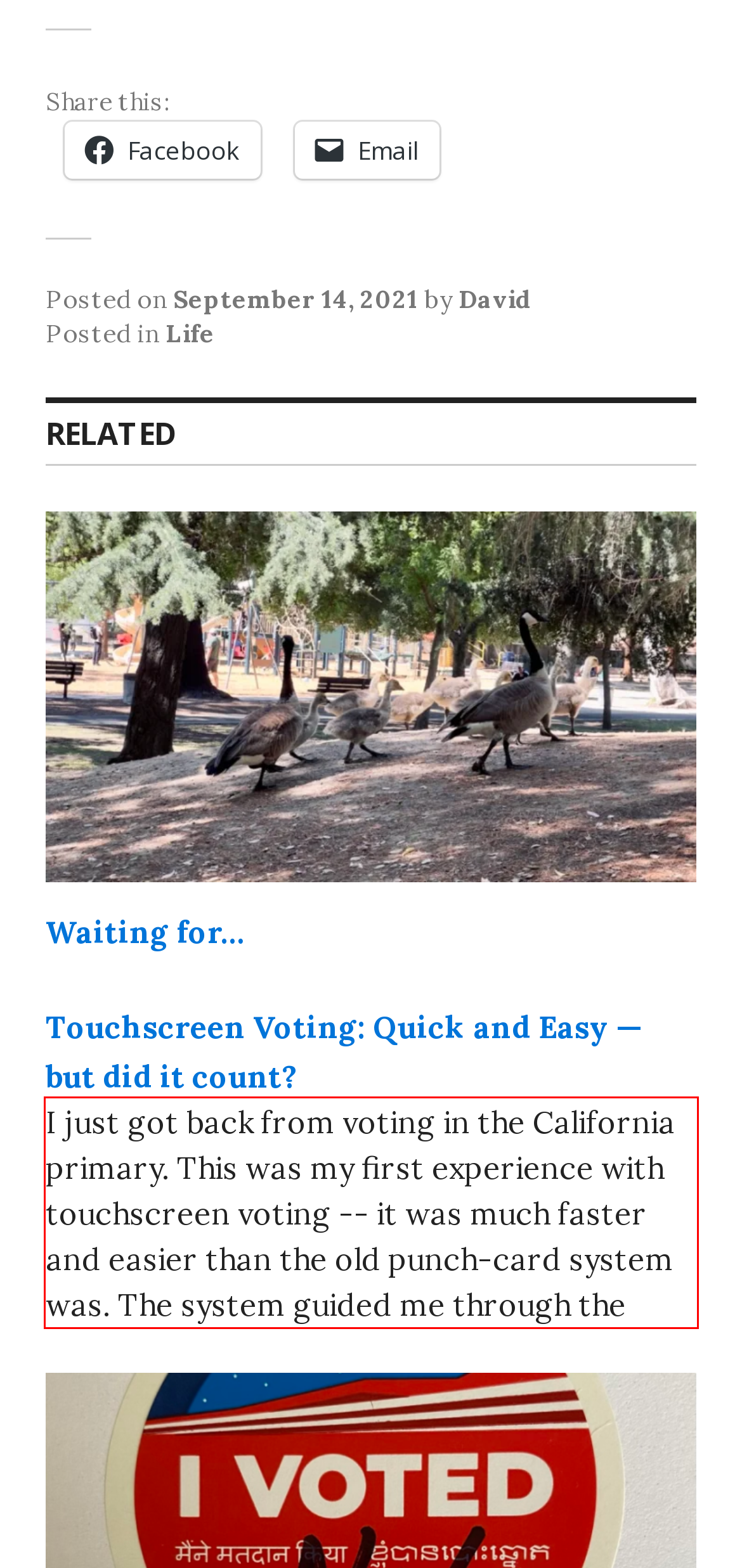Using the provided webpage screenshot, identify and read the text within the red rectangle bounding box.

I just got back from voting in the California primary. This was my first experience with touchscreen voting -- it was much faster and easier than the old punch-card system was. The system guided me through the process, and at the end, it showed me all of my votes on…